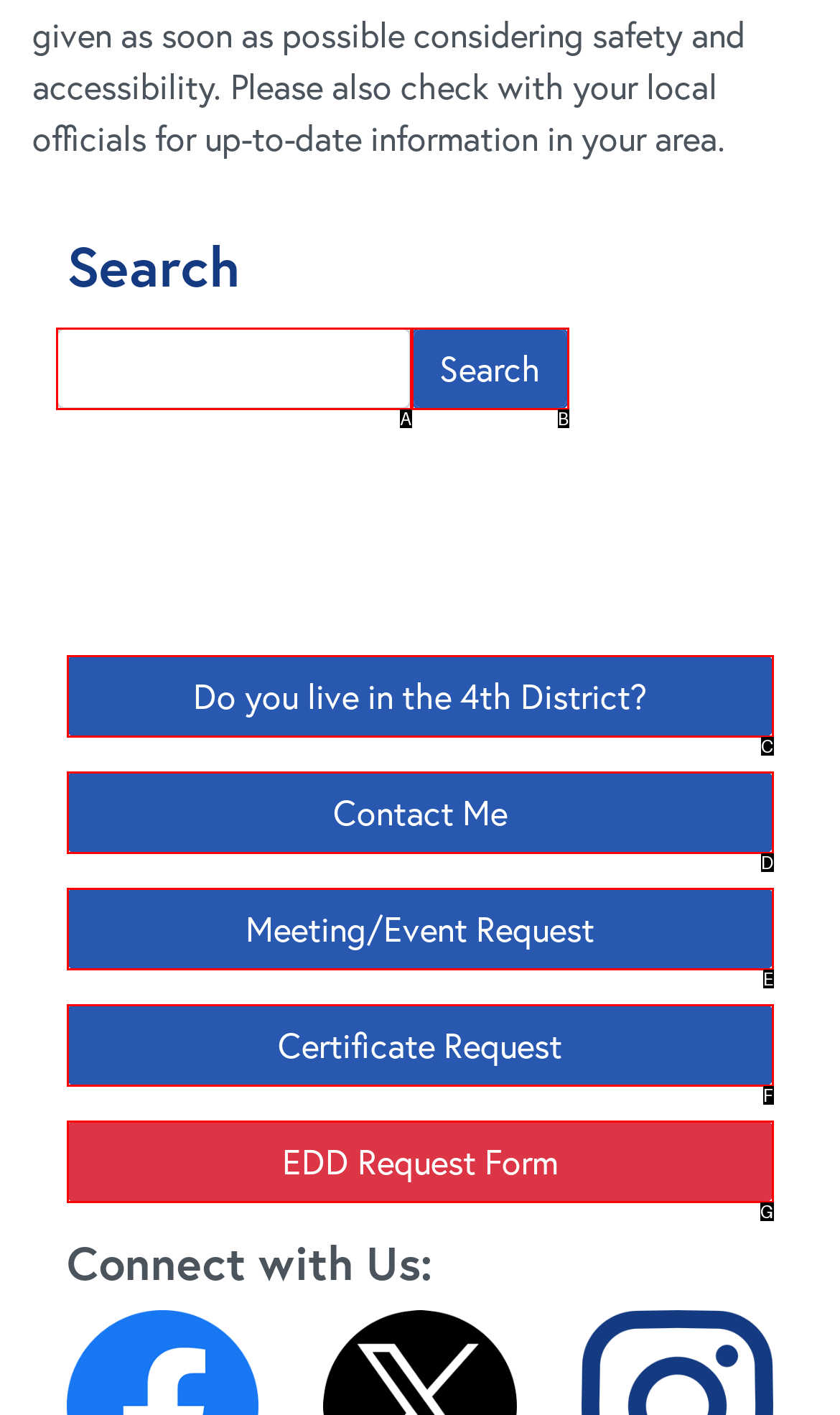From the given choices, identify the element that matches: Meeting/Event Request
Answer with the letter of the selected option.

E